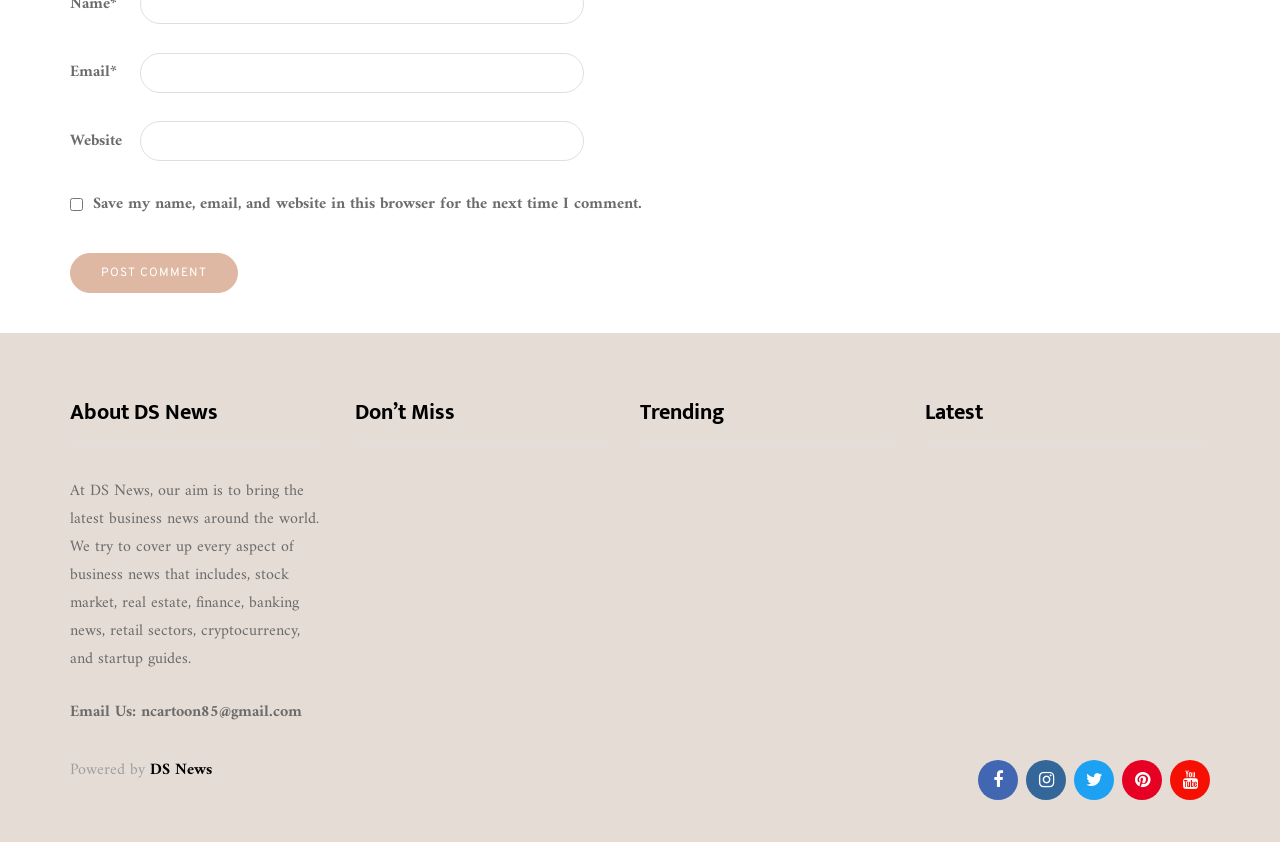How many categories are listed under 'Don’t Miss'? Examine the screenshot and reply using just one word or a brief phrase.

3